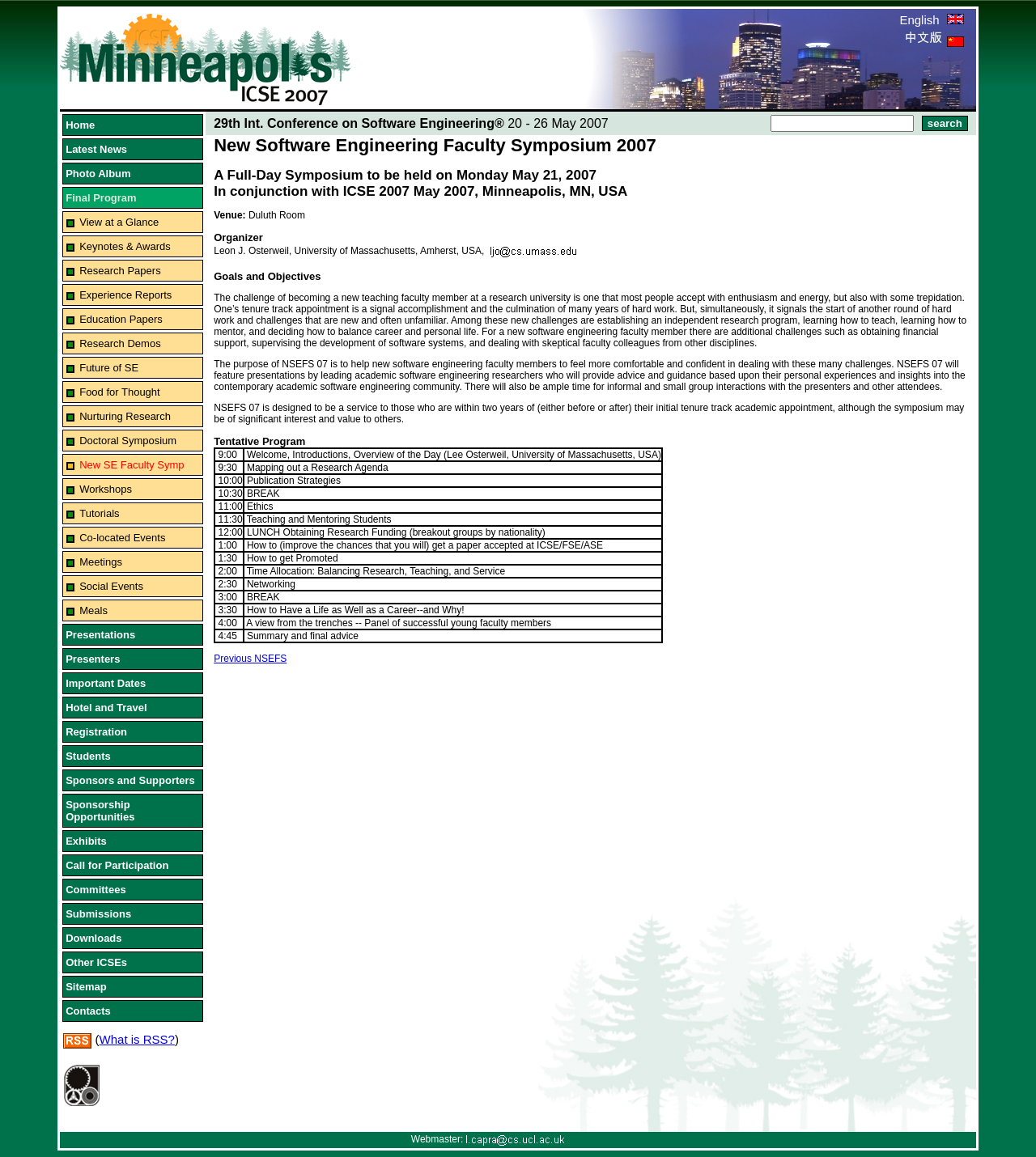Please extract the title of the webpage.

New Software Engineering Faculty Symposium 2007